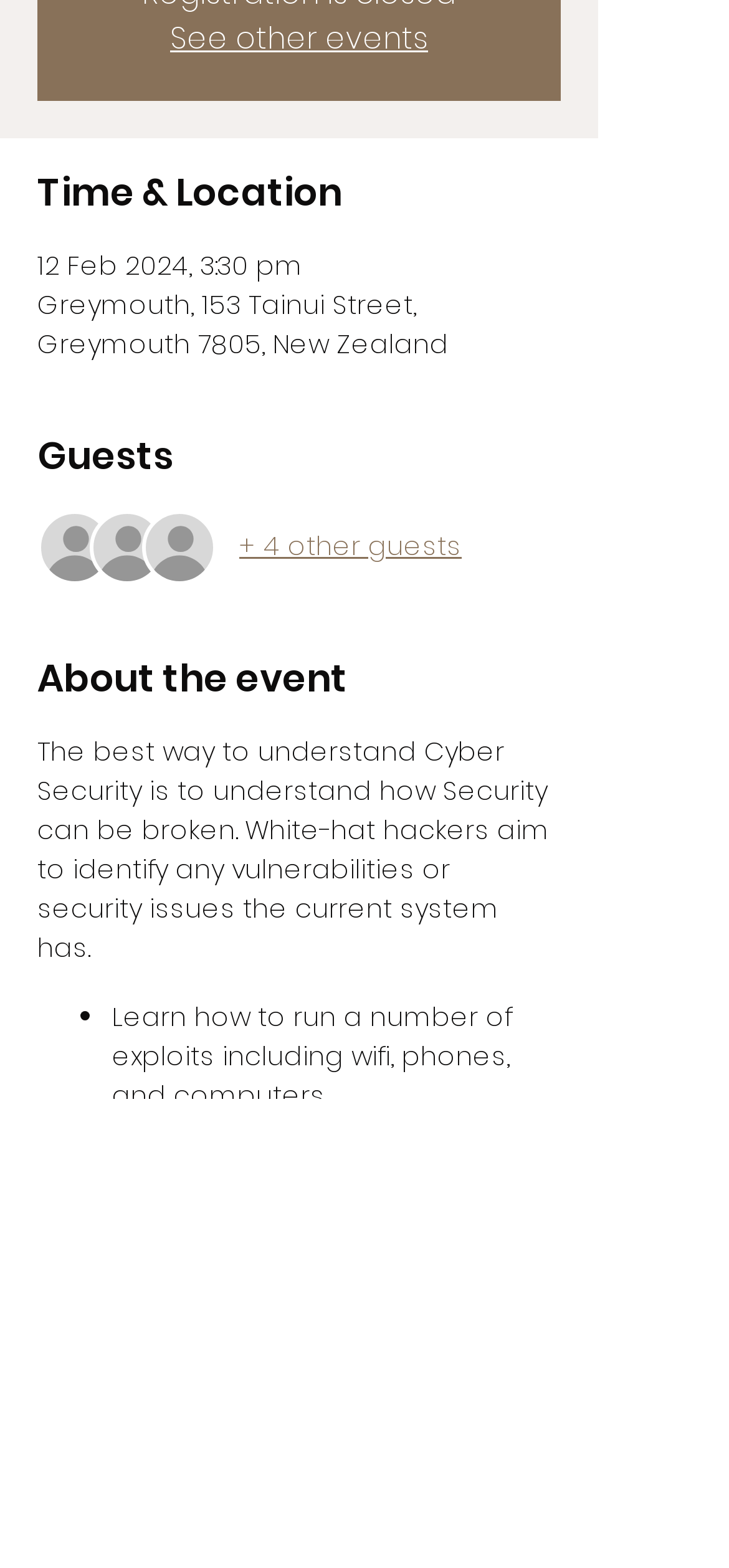Identify the bounding box coordinates for the UI element described by the following text: "+ 4 other guests". Provide the coordinates as four float numbers between 0 and 1, in the format [left, top, right, bottom].

[0.051, 0.325, 0.633, 0.374]